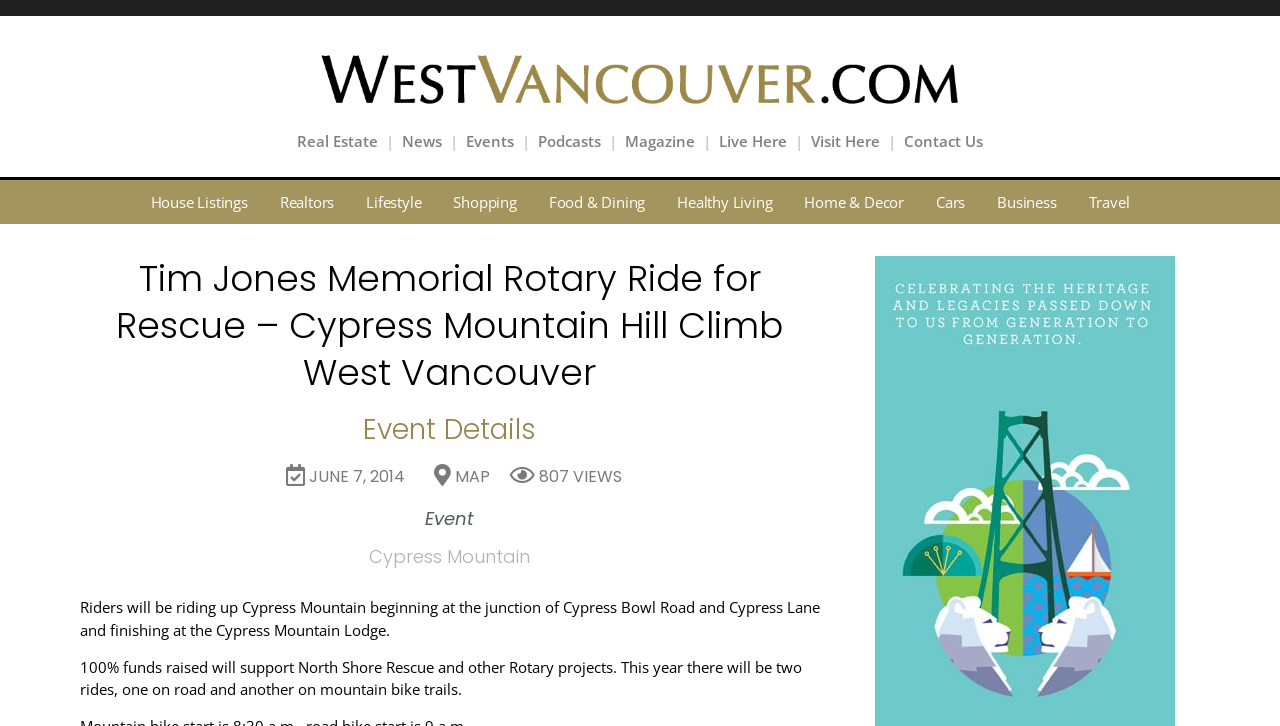Identify and provide the text content of the webpage's primary headline.

Tim Jones Memorial Rotary Ride for Rescue – Cypress Mountain Hill Climb West Vancouver